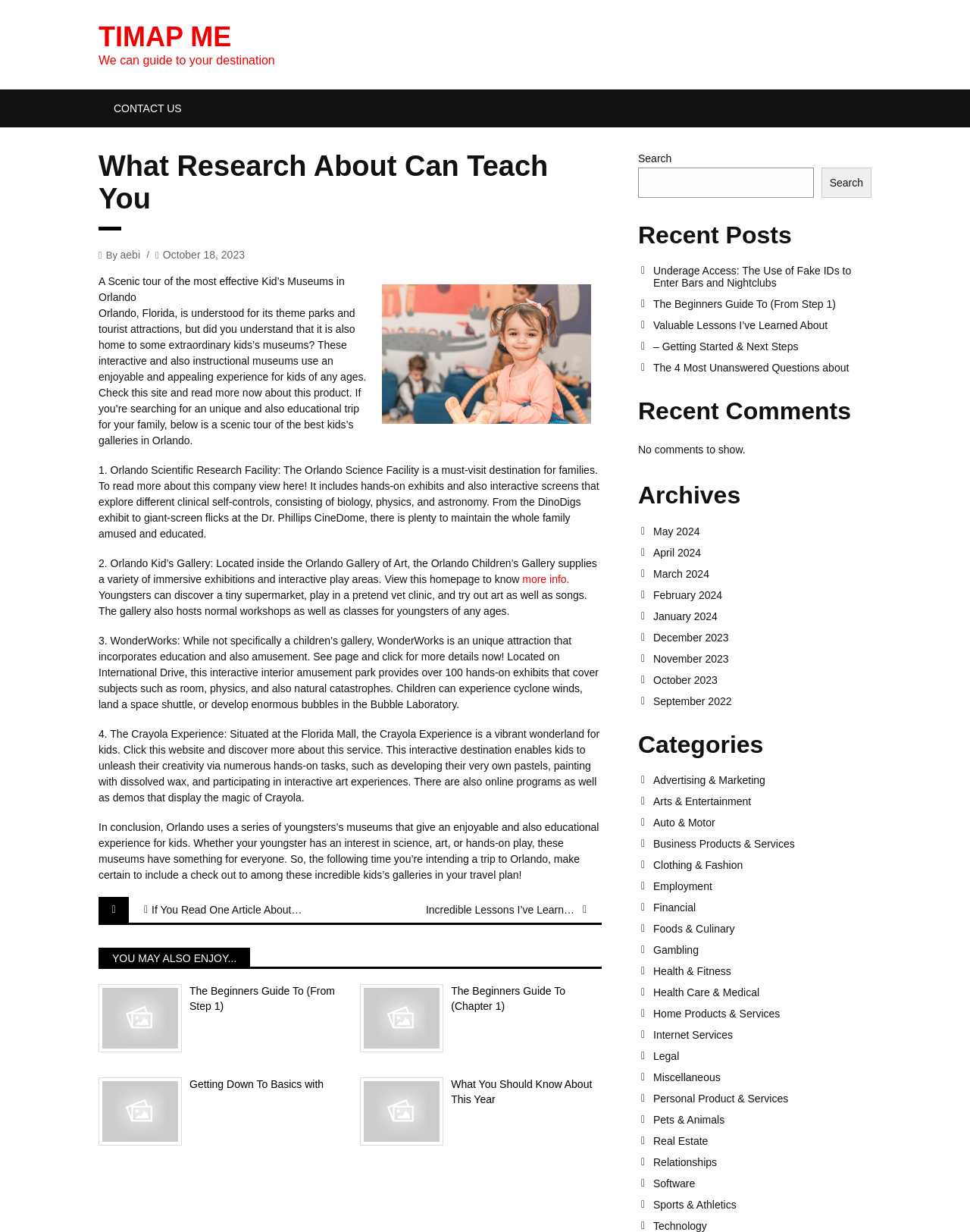What is the name of the first kid's museum mentioned?
Could you answer the question with a detailed and thorough explanation?

The first kid's museum mentioned is the Orlando Scientific Research Facility, which is a must-visit destination for families. It includes hands-on exhibits and interactive screens that explore different scientific disciplines, including biology, physics, and astronomy.